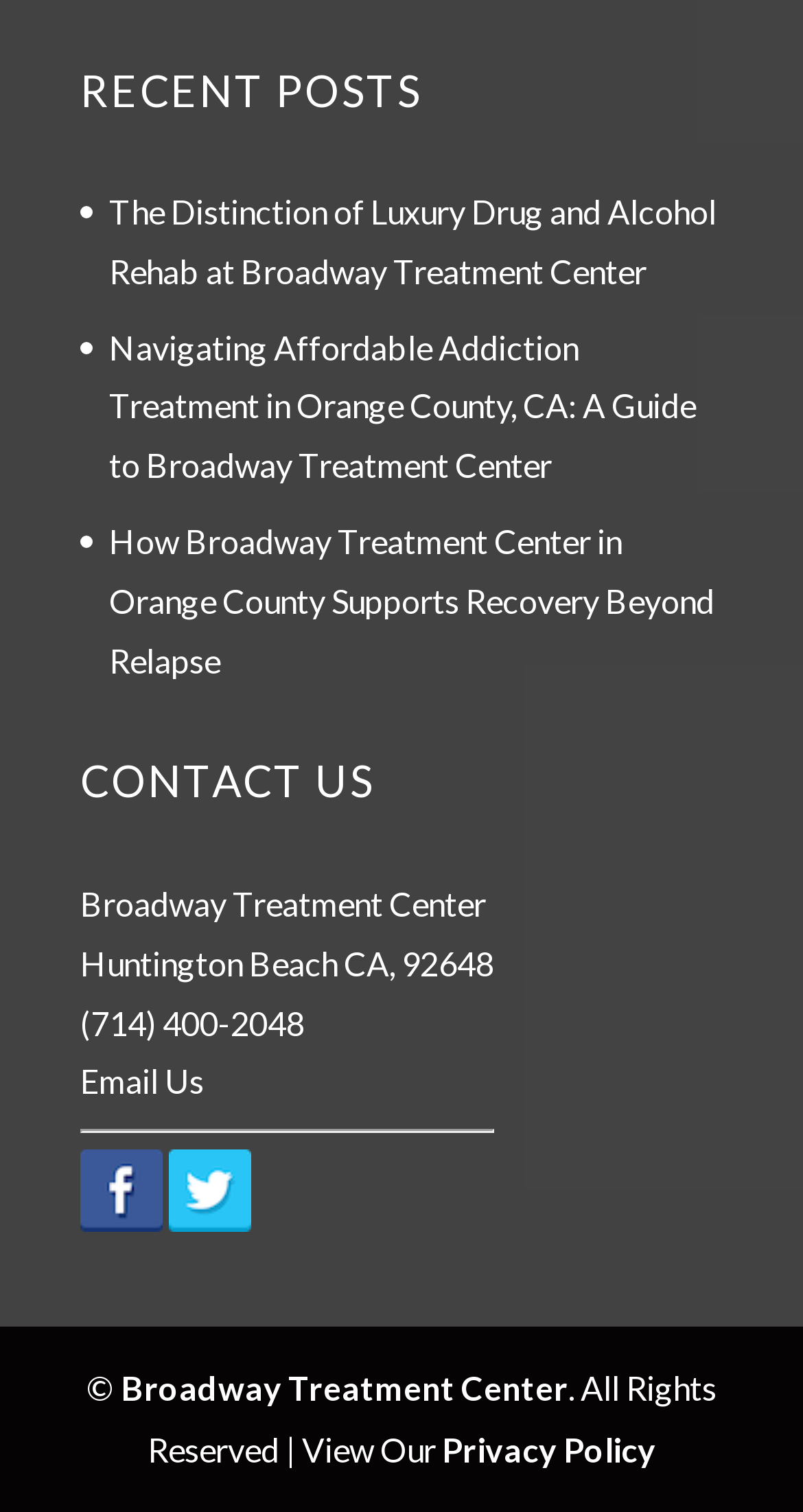Please locate the bounding box coordinates of the element's region that needs to be clicked to follow the instruction: "Read about luxury drug and alcohol rehab". The bounding box coordinates should be provided as four float numbers between 0 and 1, i.e., [left, top, right, bottom].

[0.136, 0.127, 0.892, 0.192]